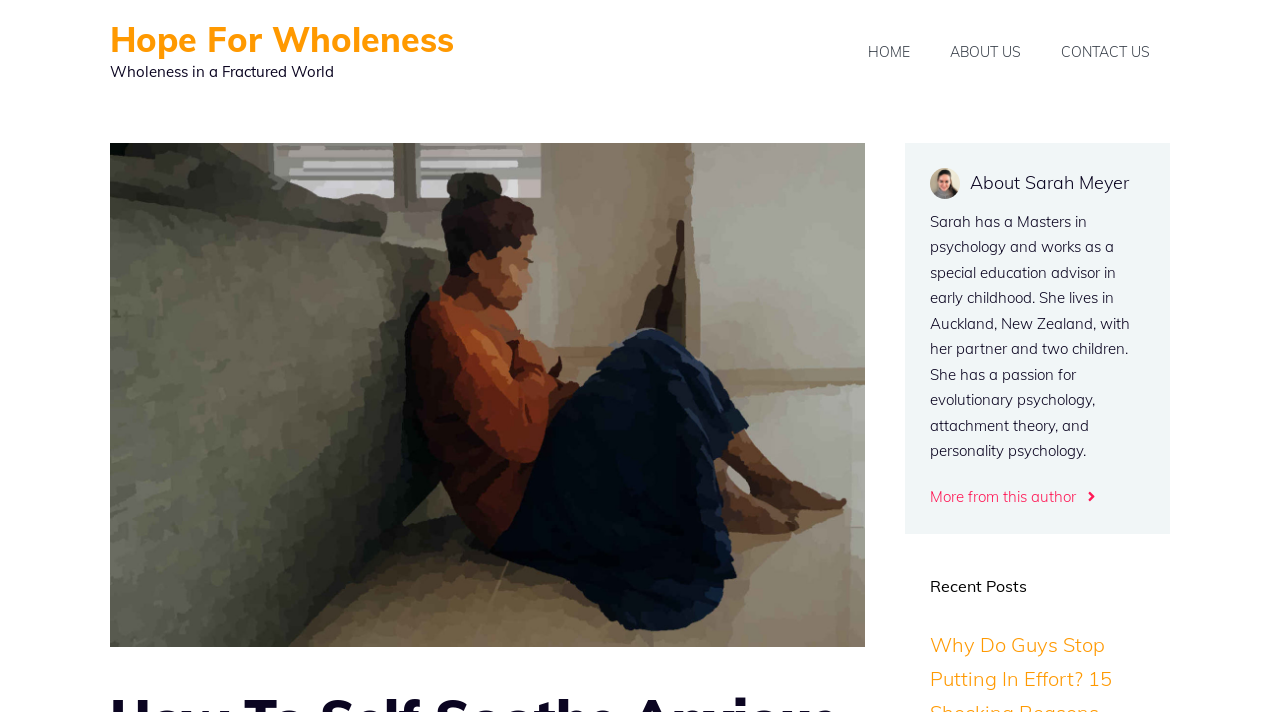Provide your answer to the question using just one word or phrase: What is the location of the author?

Auckland, New Zealand